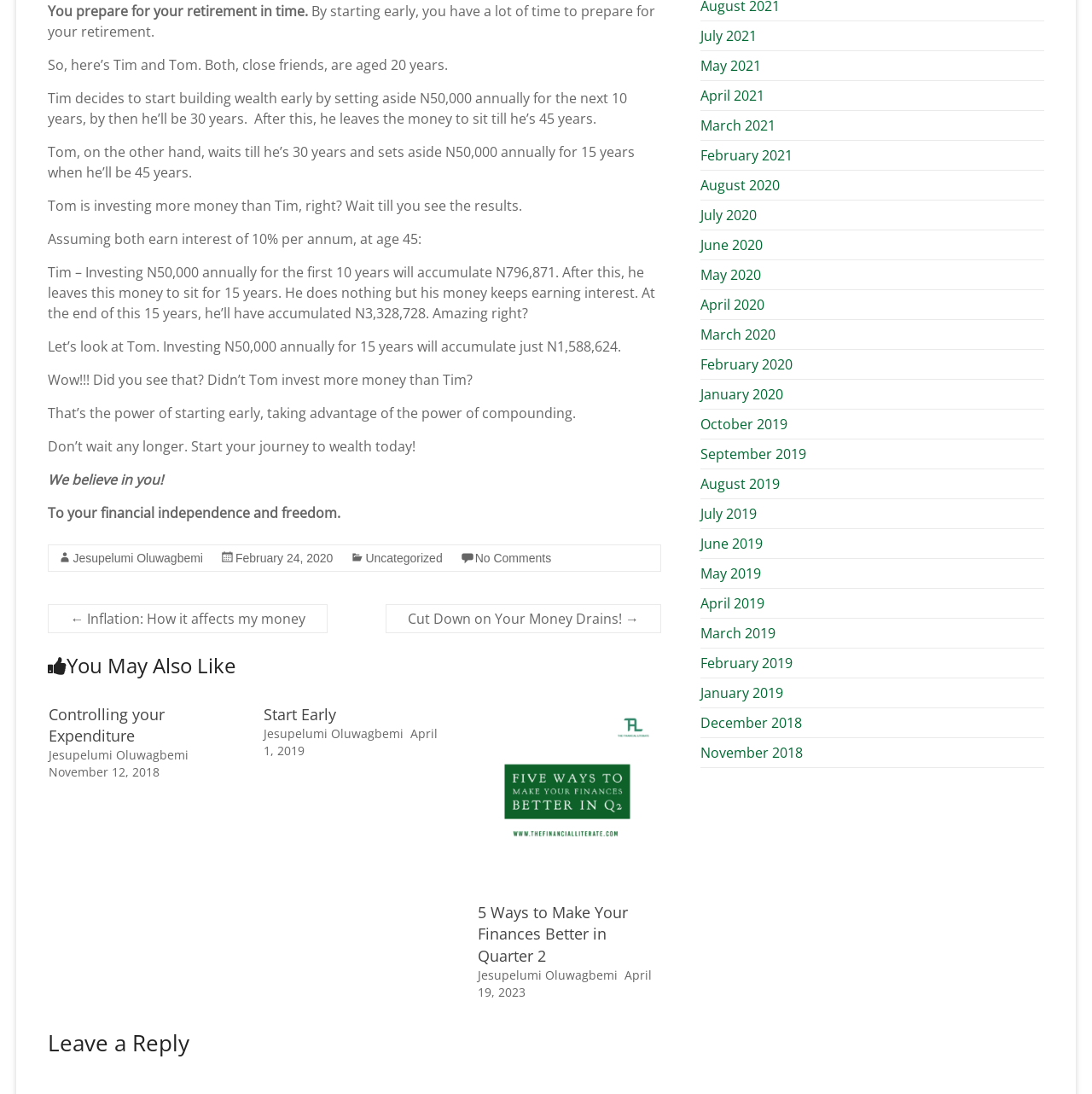How much does Tim invest annually? Based on the image, give a response in one word or a short phrase.

N50,000